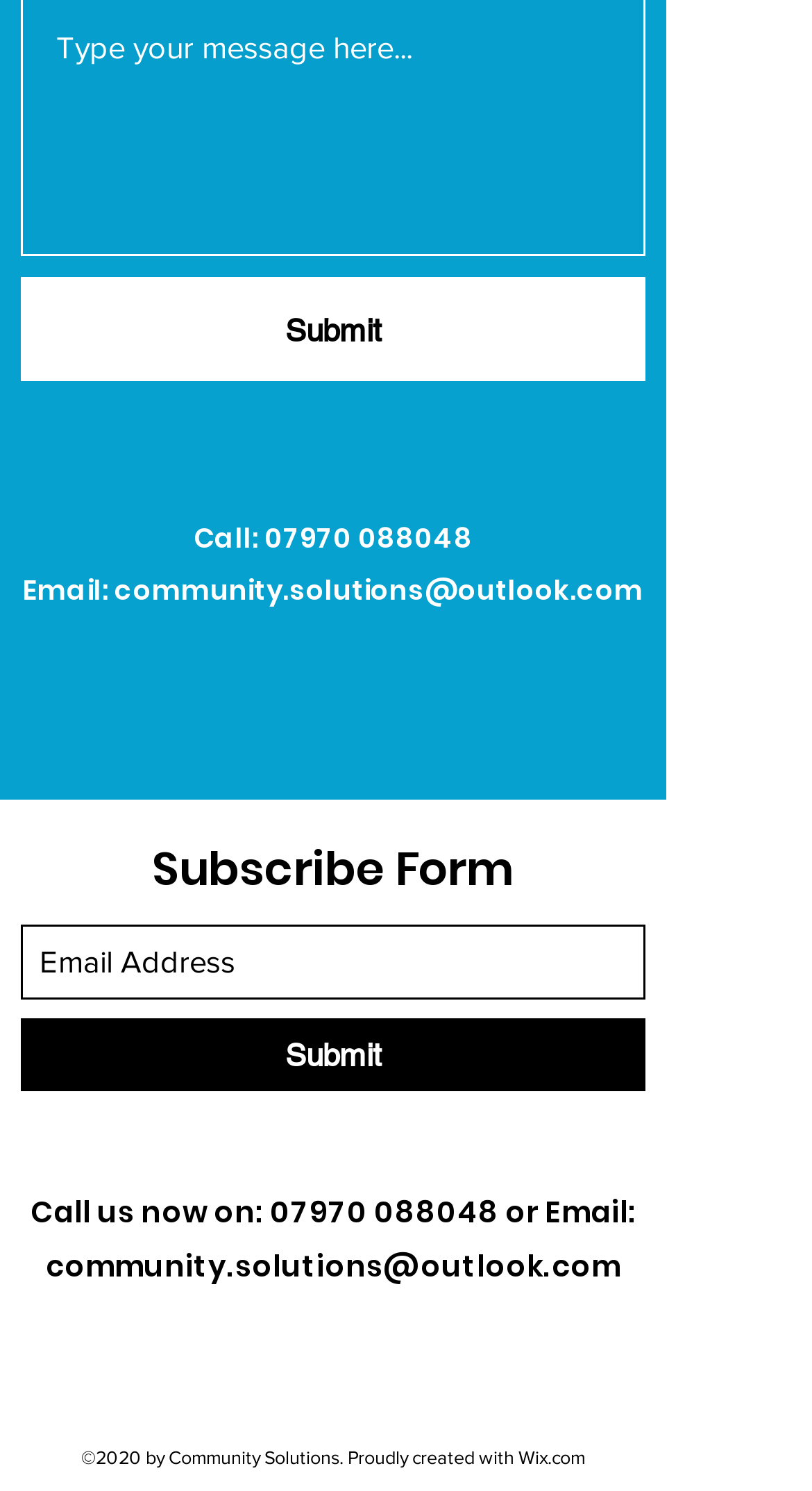Specify the bounding box coordinates for the region that must be clicked to perform the given instruction: "Click the 'Submit' button".

[0.026, 0.186, 0.795, 0.256]